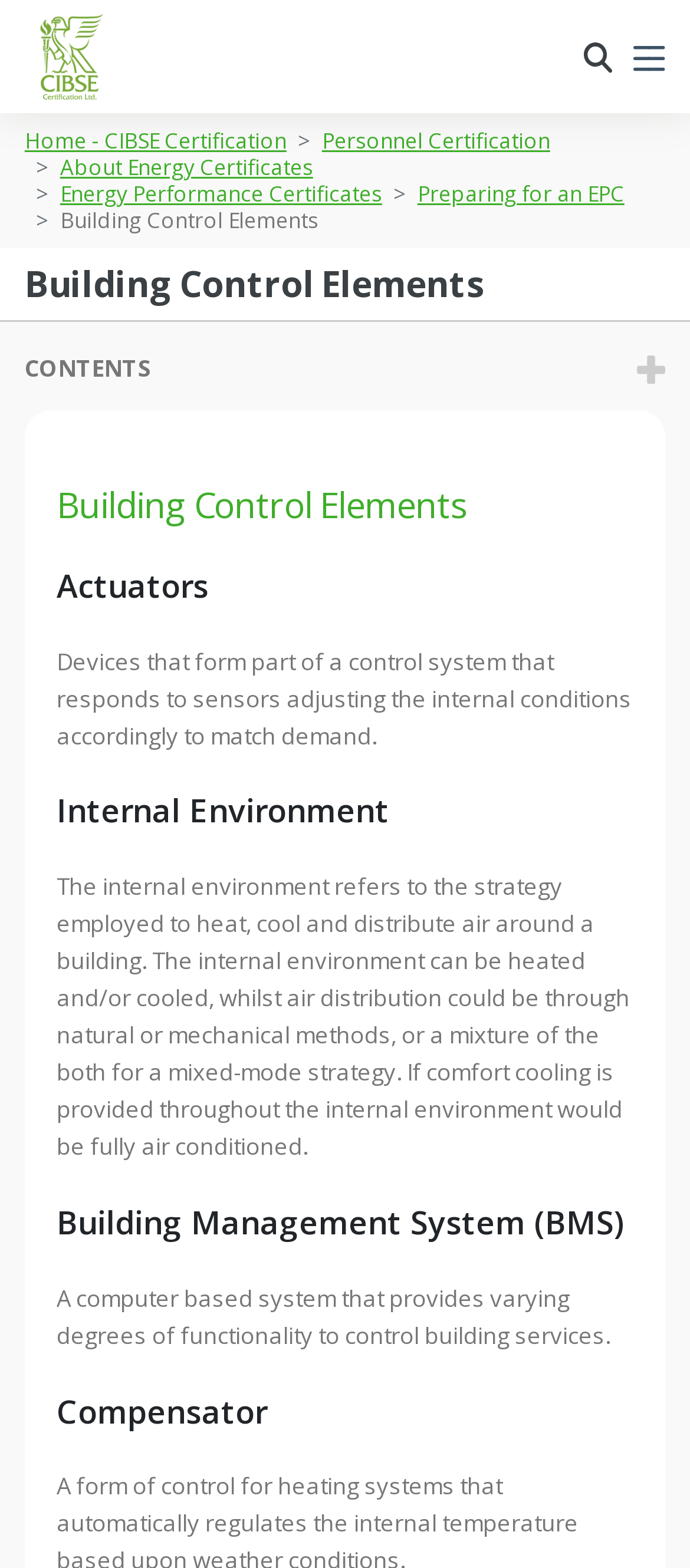Locate and extract the headline of this webpage.

Building Control Elements